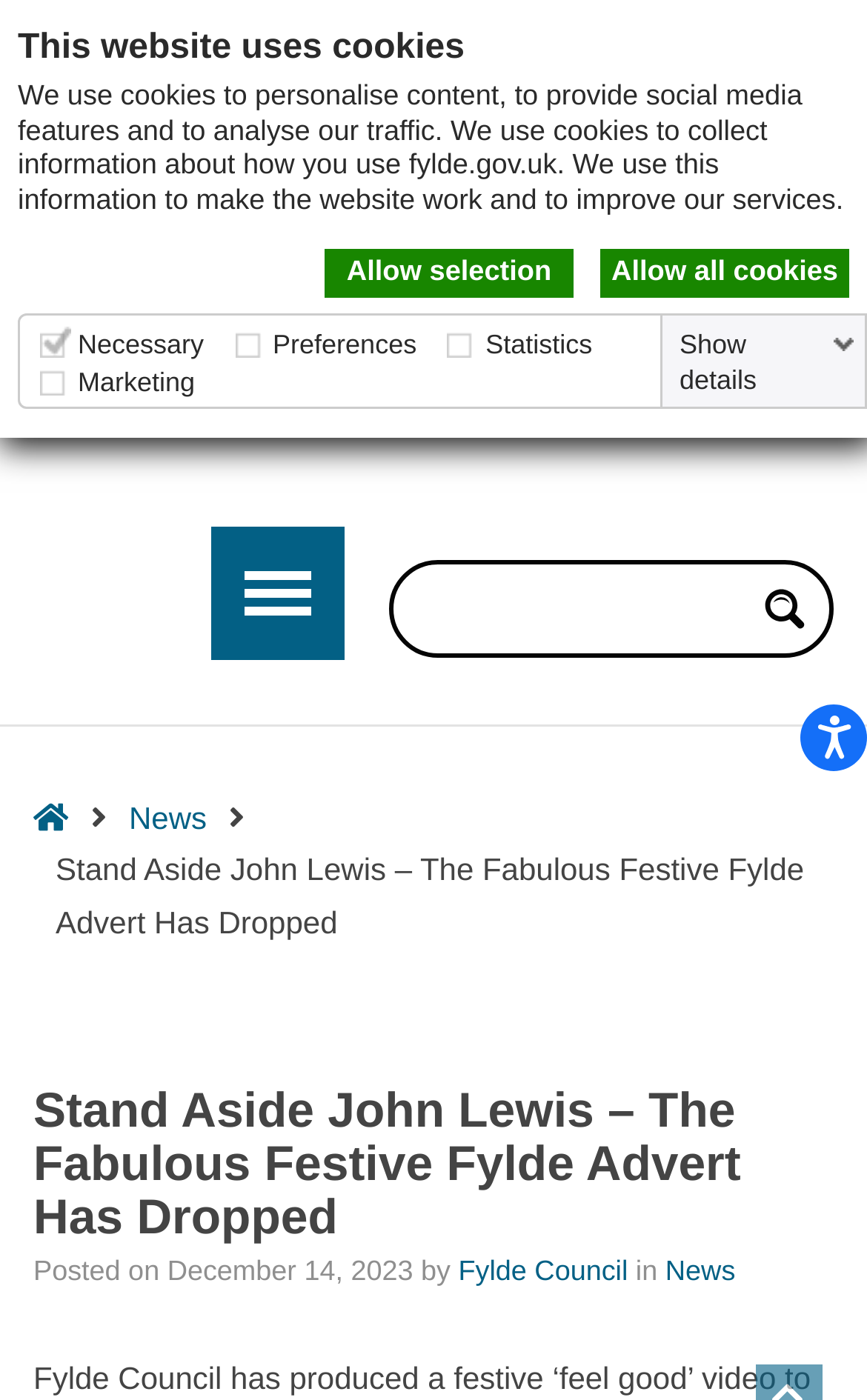Refer to the image and provide an in-depth answer to the question:
How many contrast options are available?

I found the answer by looking at the contrast buttons at the top of the webpage. There are five buttons: 'Default contrast', 'Night contrast', 'Black and White contrast', 'Black and Yellow contrast', and 'Yellow and Black contrast'.